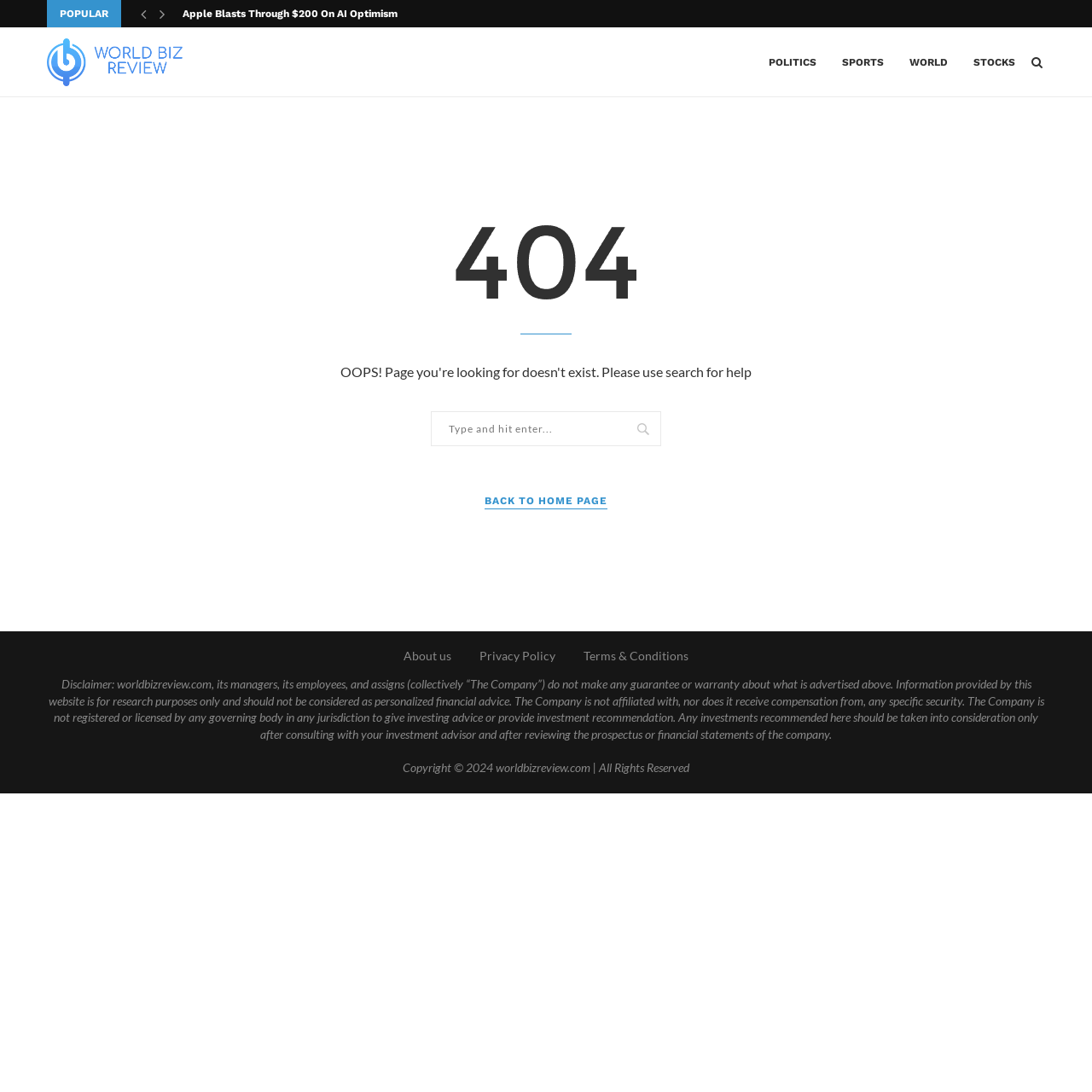What is the copyright year of the webpage?
Examine the image and give a concise answer in one word or a short phrase.

2024